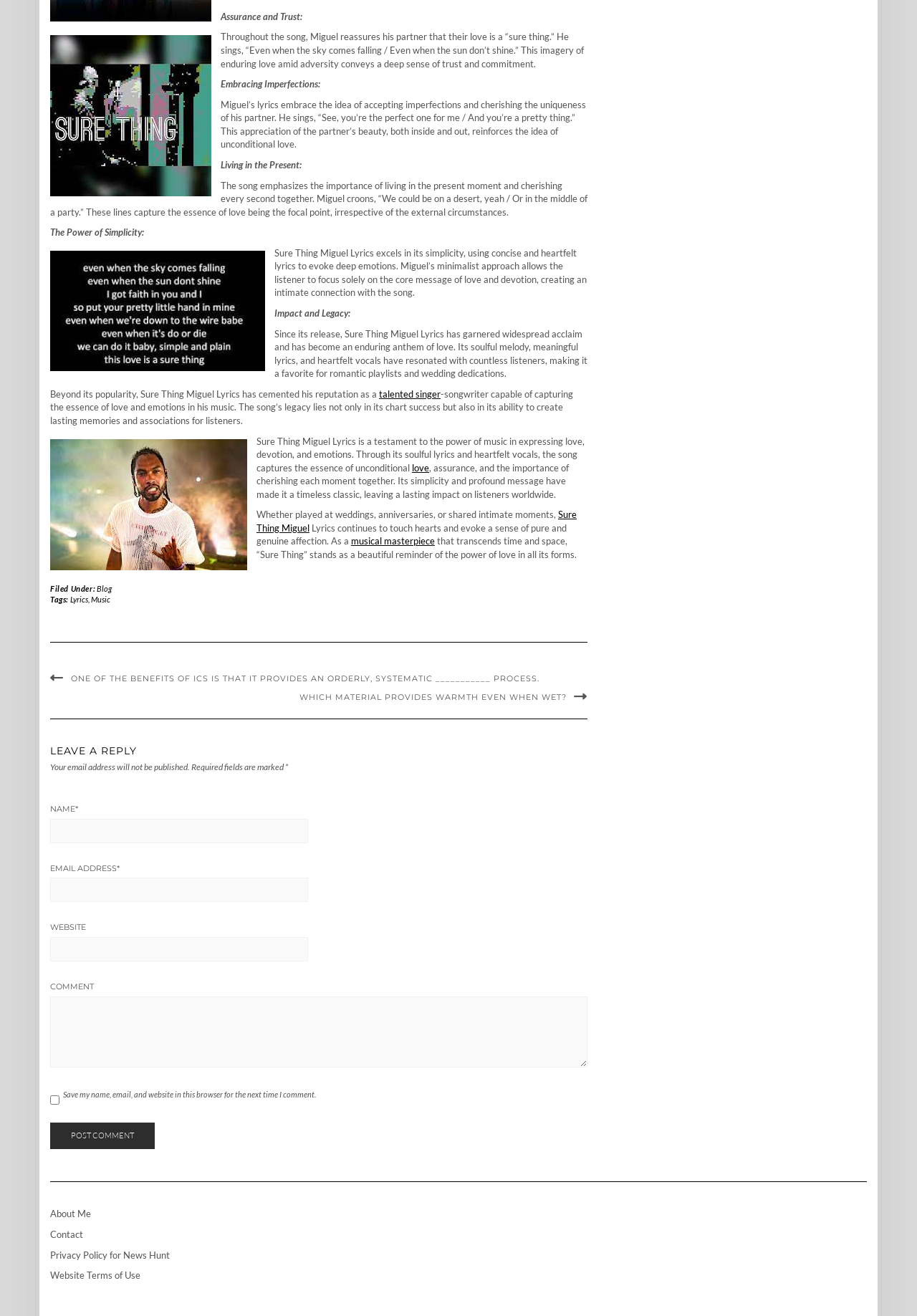What is the main theme of the webpage?
Use the information from the screenshot to give a comprehensive response to the question.

The webpage appears to be an analysis of the song 'Sure Thing' by Miguel, with various sections discussing the lyrics, themes, and impact of the song.